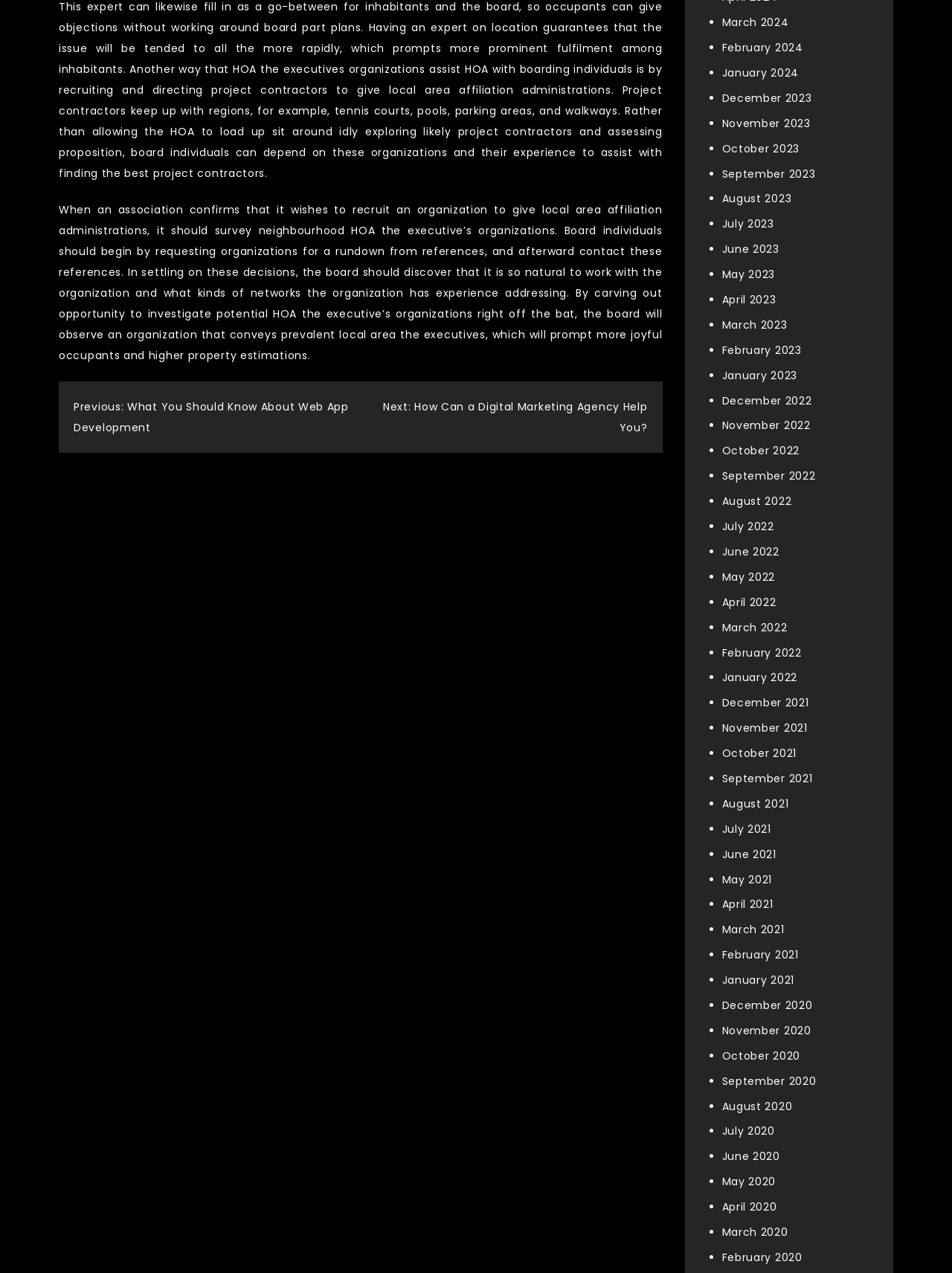Please locate the bounding box coordinates of the element that needs to be clicked to achieve the following instruction: "Click on 'March 2024'". The coordinates should be four float numbers between 0 and 1, i.e., [left, top, right, bottom].

[0.758, 0.012, 0.829, 0.024]